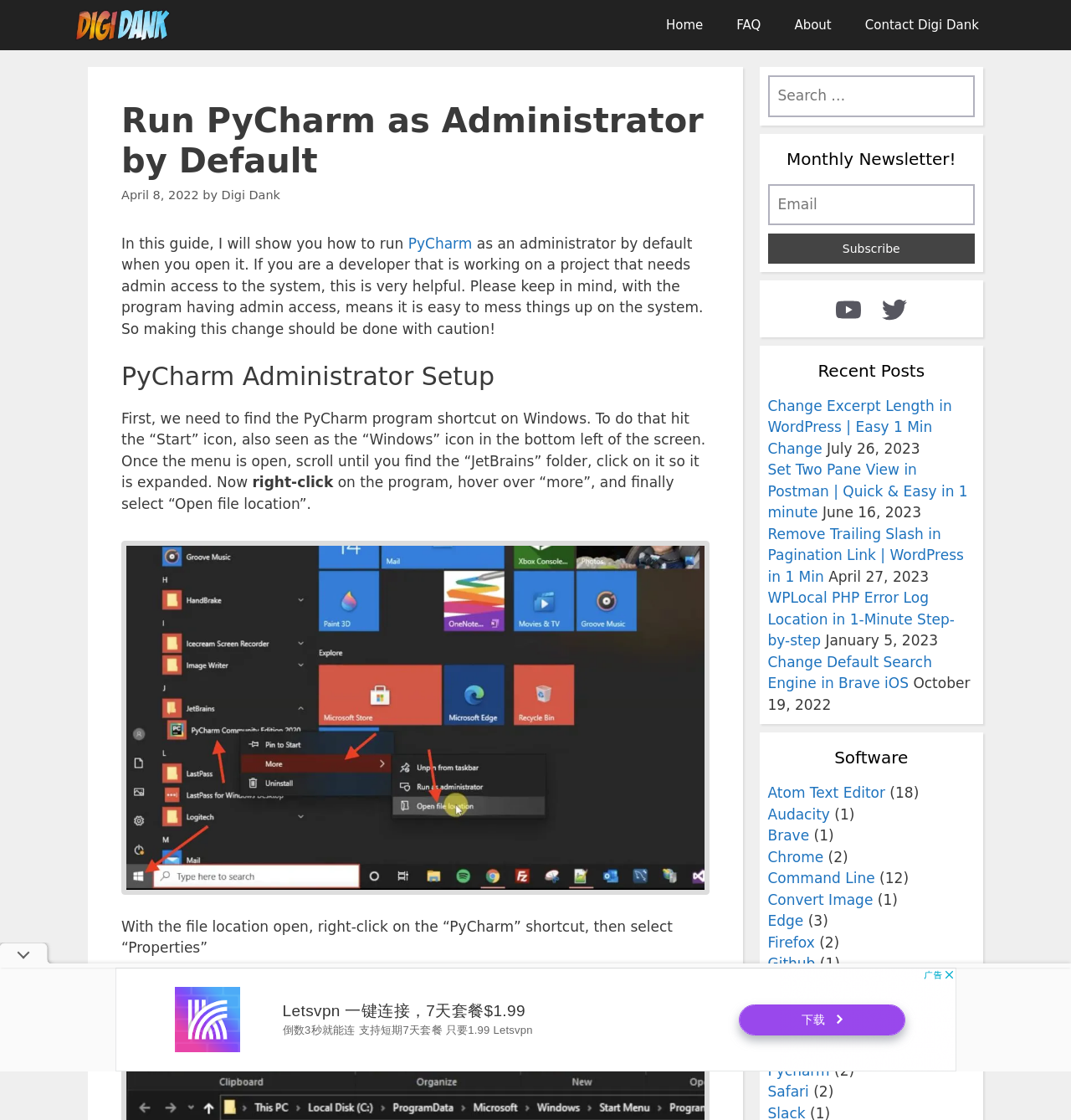Bounding box coordinates are to be given in the format (top-left x, top-left y, bottom-right x, bottom-right y). All values must be floating point numbers between 0 and 1. Provide the bounding box coordinate for the UI element described as: Edge

[0.717, 0.815, 0.75, 0.83]